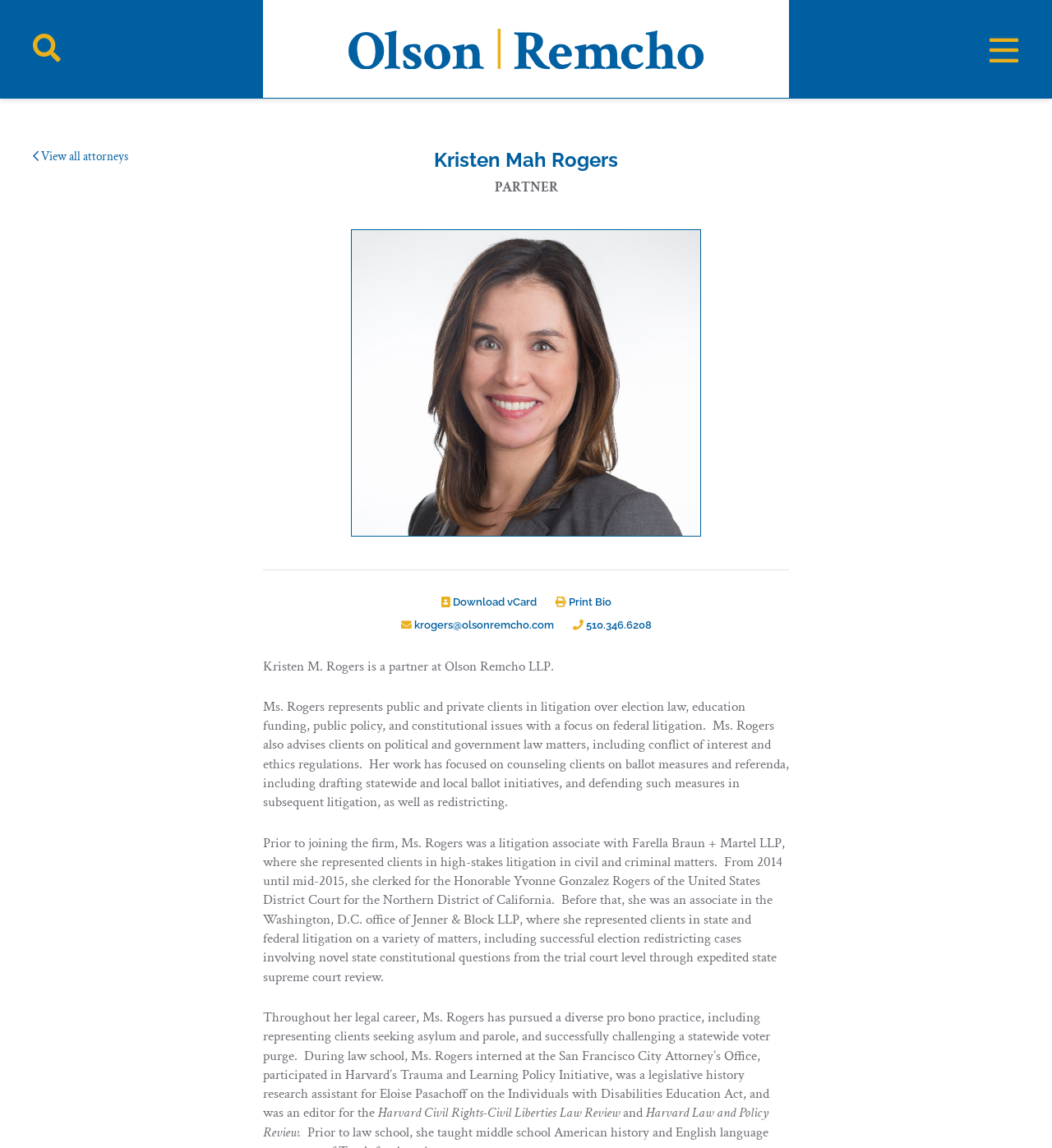What is the focus of Kristen M. Rogers' litigation?
Based on the image, provide your answer in one word or phrase.

Federal litigation